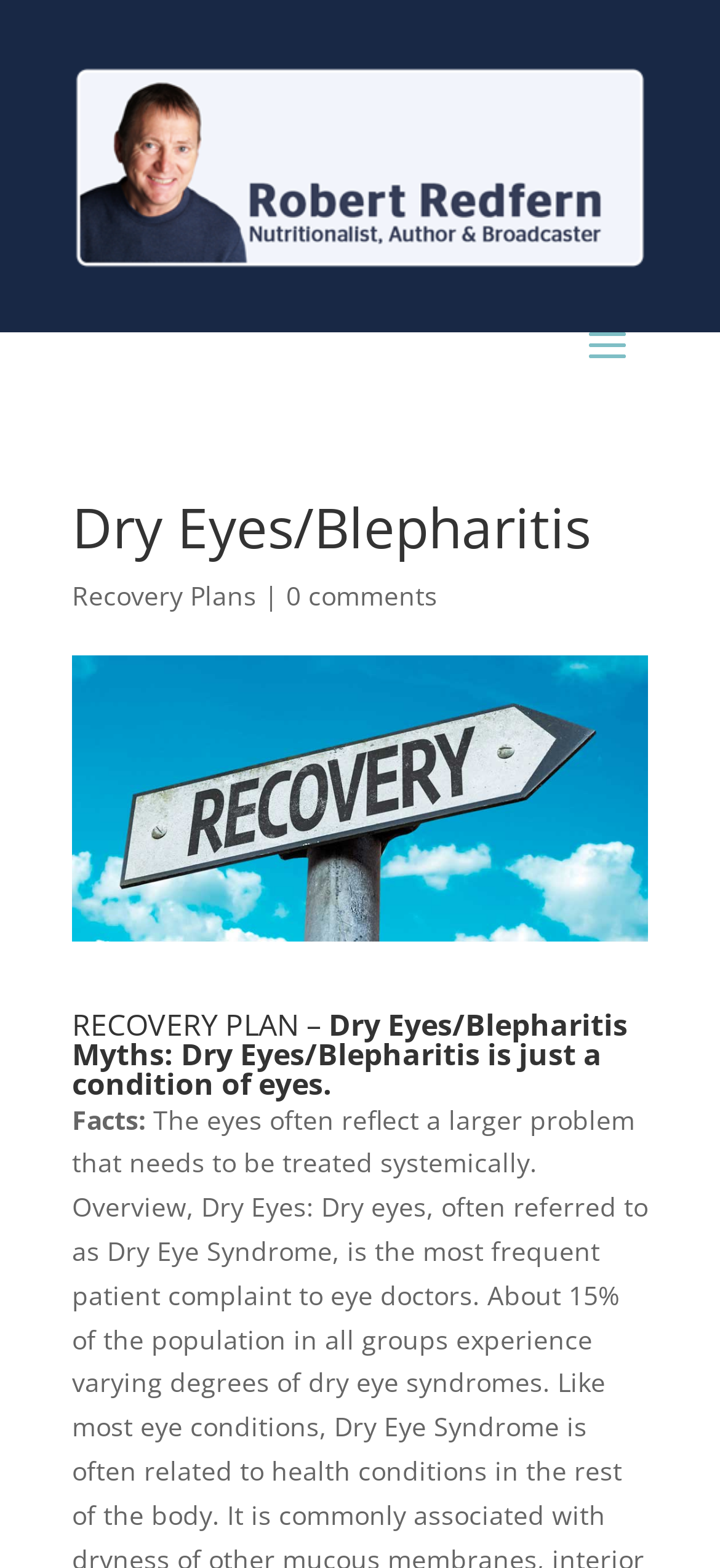Bounding box coordinates are specified in the format (top-left x, top-left y, bottom-right x, bottom-right y). All values are floating point numbers bounded between 0 and 1. Please provide the bounding box coordinate of the region this sentence describes: 0 comments

[0.397, 0.368, 0.608, 0.39]